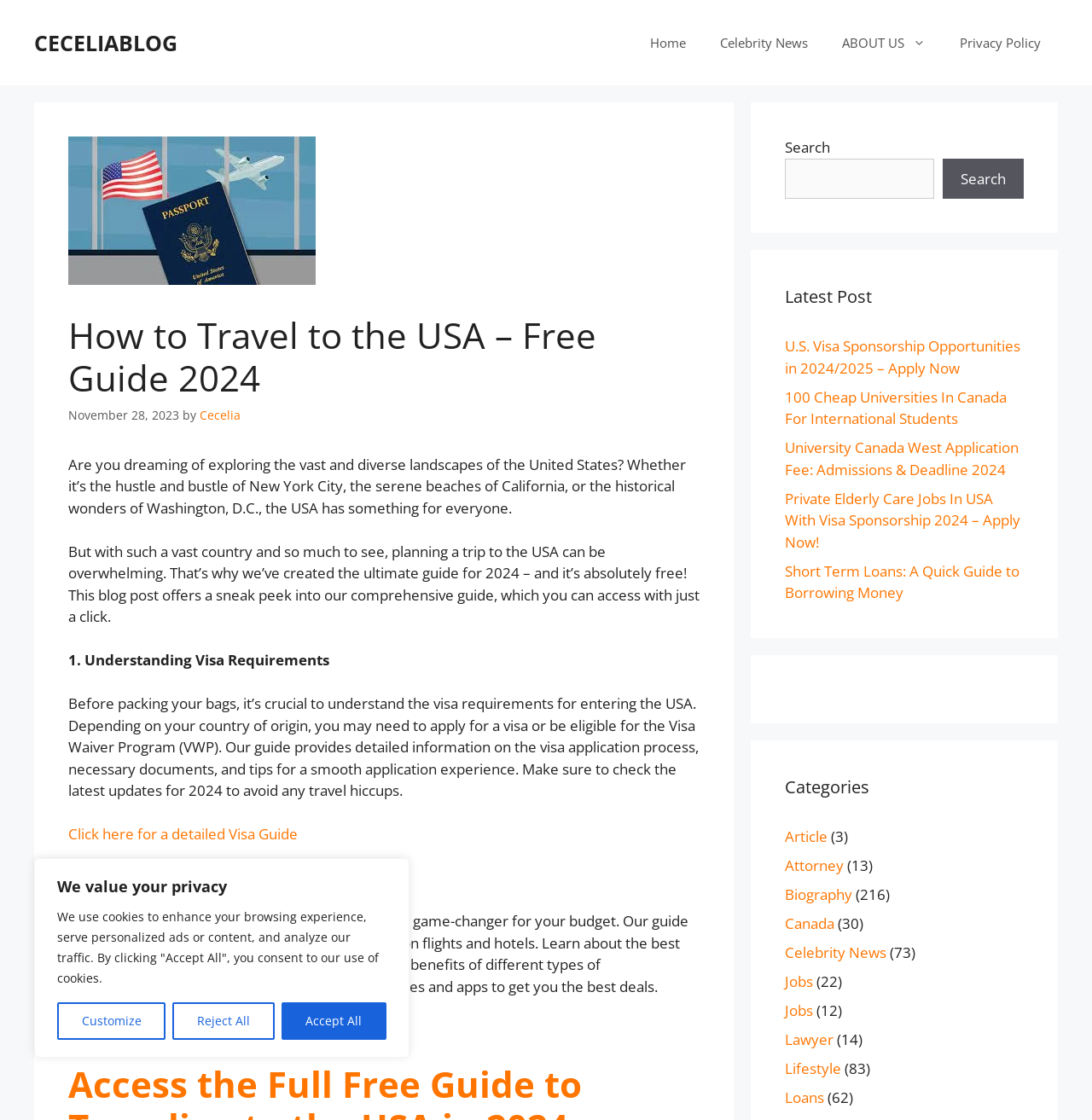Please mark the bounding box coordinates of the area that should be clicked to carry out the instruction: "Click on the 'Home' link".

[0.58, 0.015, 0.644, 0.061]